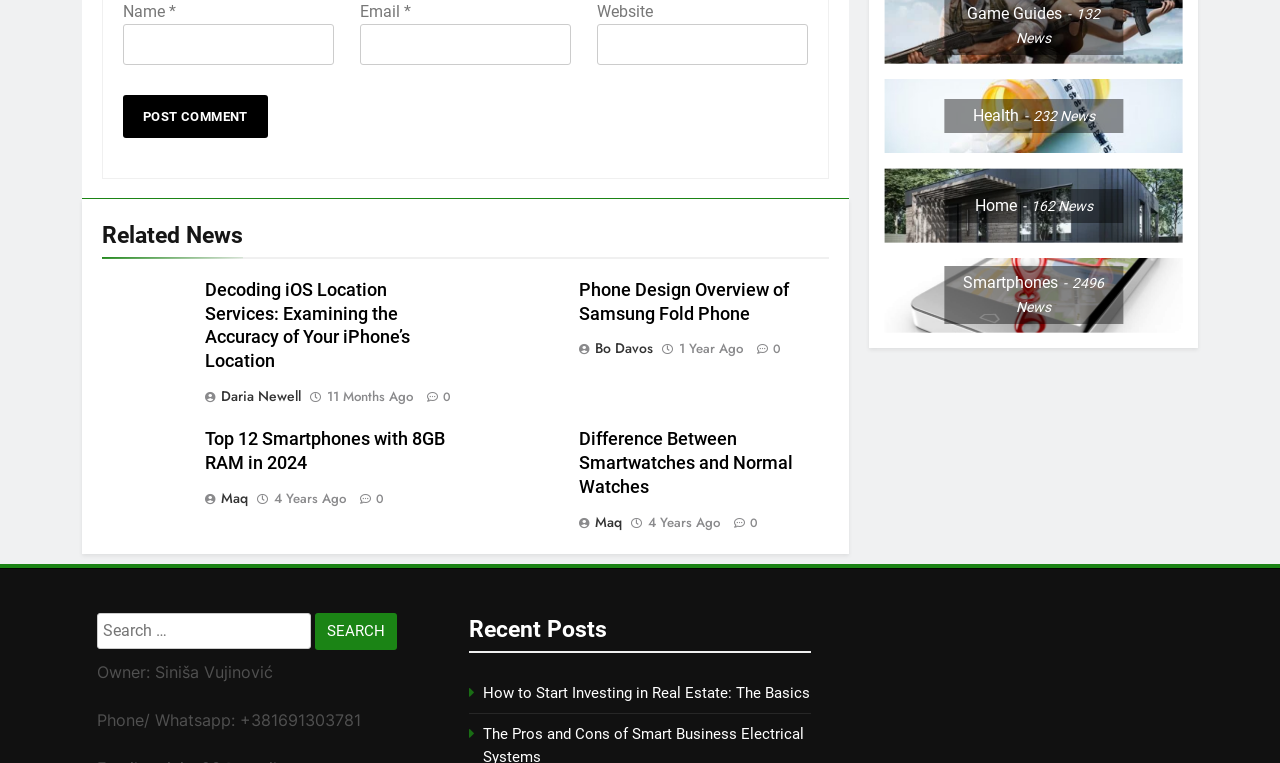Find the bounding box coordinates of the area that needs to be clicked in order to achieve the following instruction: "View news and updates". The coordinates should be specified as four float numbers between 0 and 1, i.e., [left, top, right, bottom].

None